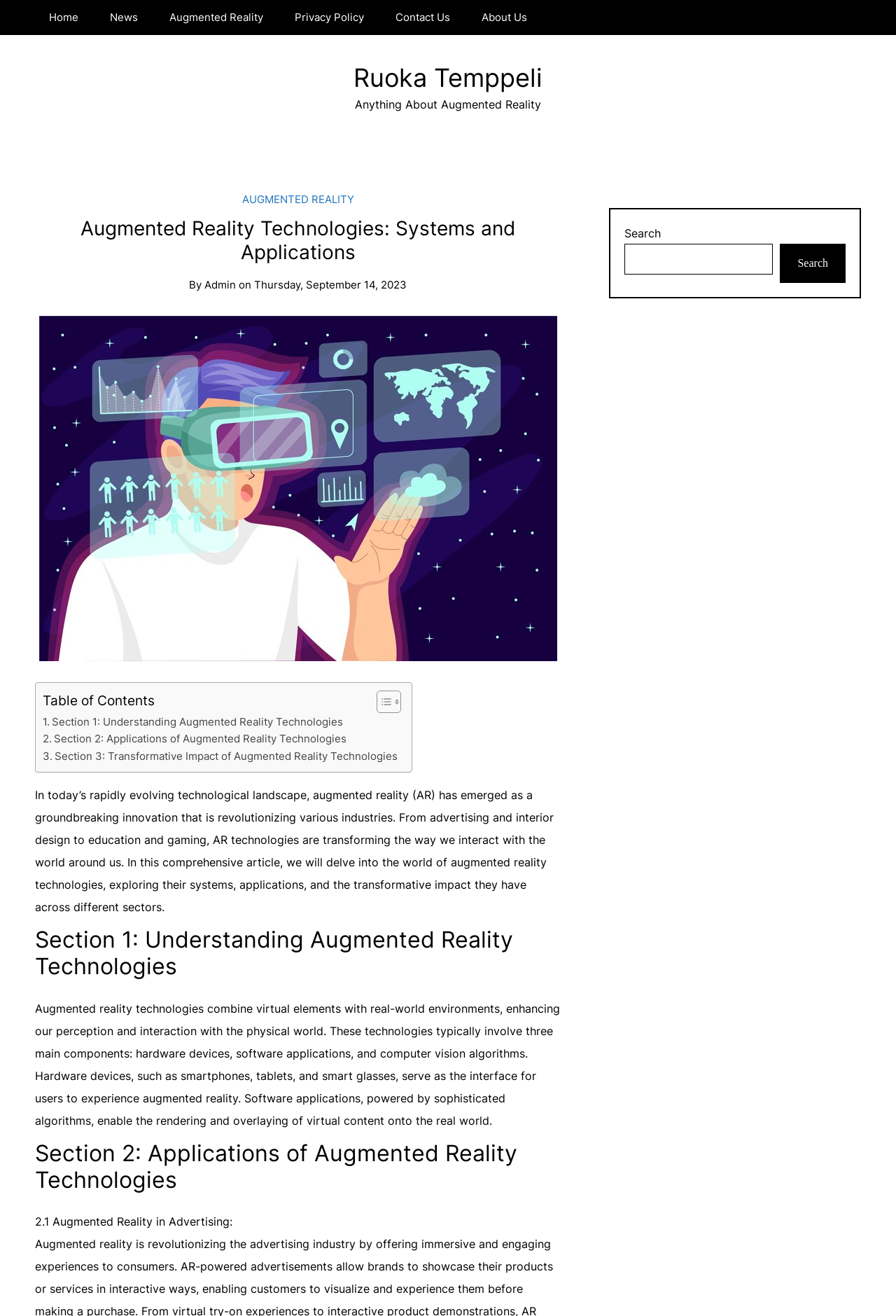Identify the bounding box coordinates for the region to click in order to carry out this instruction: "Click on the 'Home' link". Provide the coordinates using four float numbers between 0 and 1, formatted as [left, top, right, bottom].

[0.039, 0.0, 0.103, 0.027]